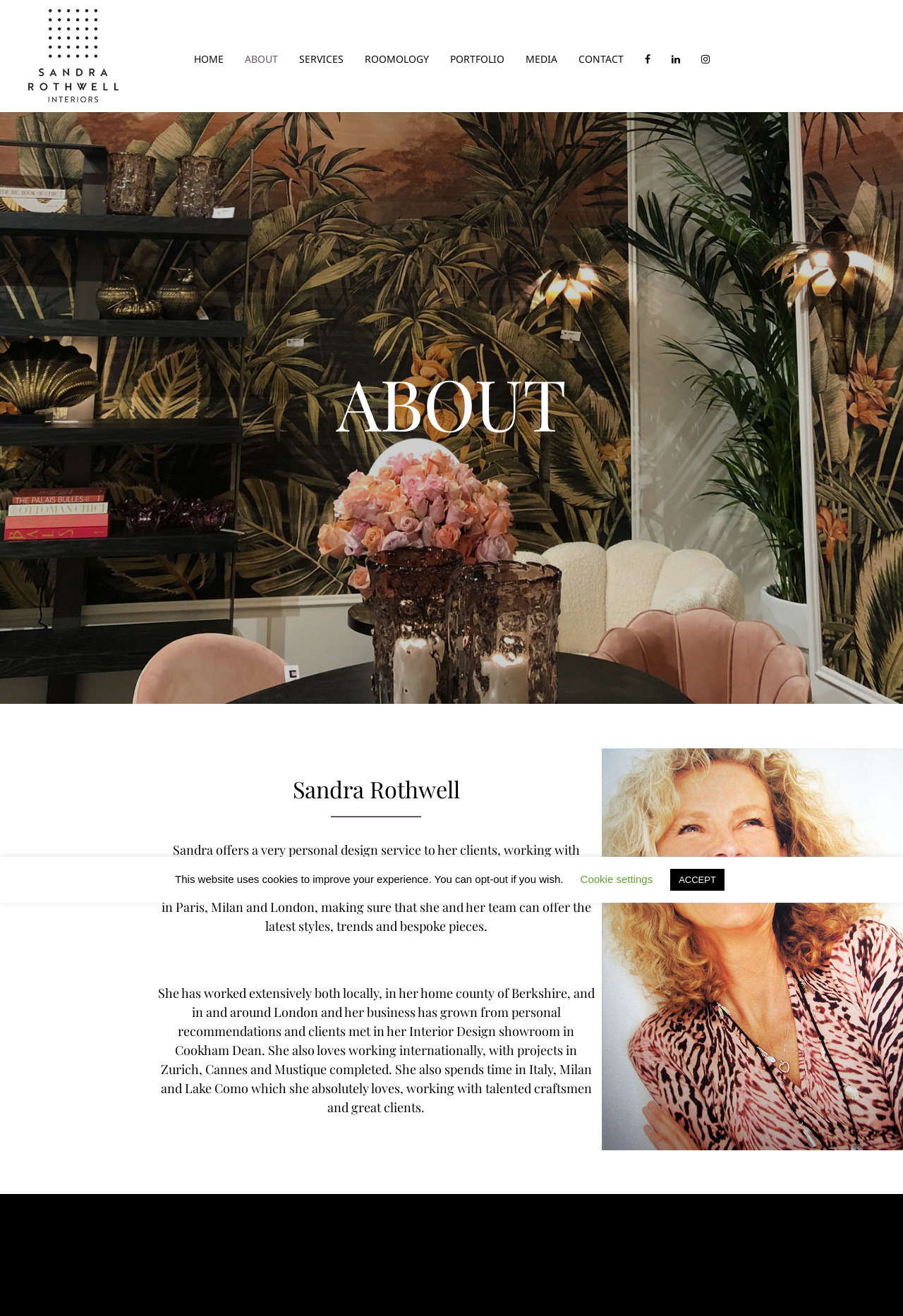Give a detailed account of the webpage's layout and content.

The webpage is about Sandra Rothwell Interiors, an interior design service. At the top left, there is a link to the homepage with the company's logo, which is also an image. Below the logo, there is a navigation menu with links to different sections of the website, including HOME, ABOUT, SERVICES, ROOMOLOGY, PORTFOLIO, MEDIA, and CONTACT. The navigation menu is followed by three social media links.

The main content of the page is divided into three sections. The first section has a heading "ABOUT" and introduces Sandra Rothwell, the interior designer. The second section has a heading "Sandra Rothwell" and describes her design service, including her influences, travels, and work experience. The third section continues to describe her work, including her local and international projects.

At the bottom of the page, there is a notification about the website using cookies, with options to opt-out or adjust cookie settings. There are two buttons, "Cookie settings" and "ACCEPT", allowing users to manage their cookie preferences.